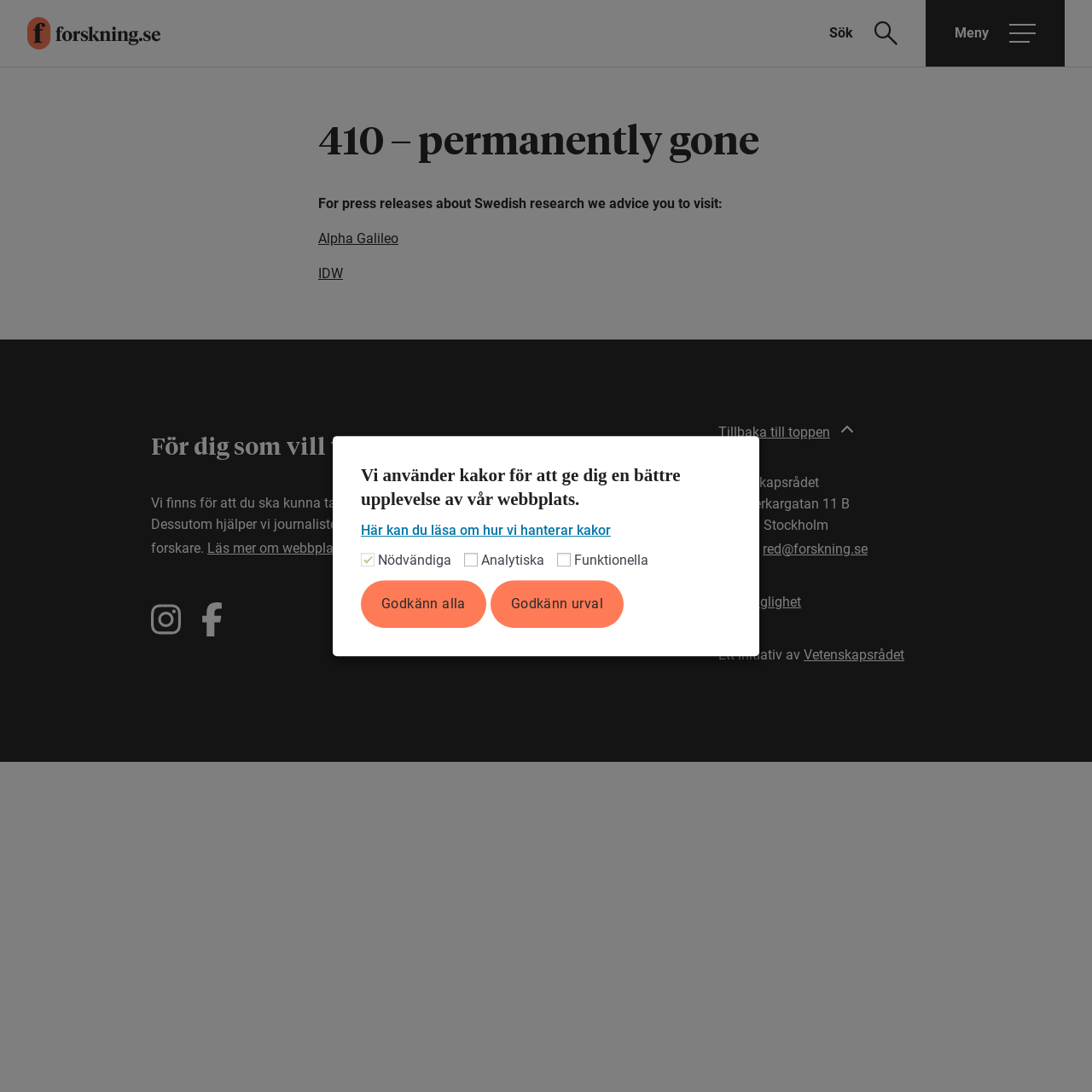Can you specify the bounding box coordinates for the region that should be clicked to fulfill this instruction: "Read more about the website".

[0.19, 0.494, 0.332, 0.509]